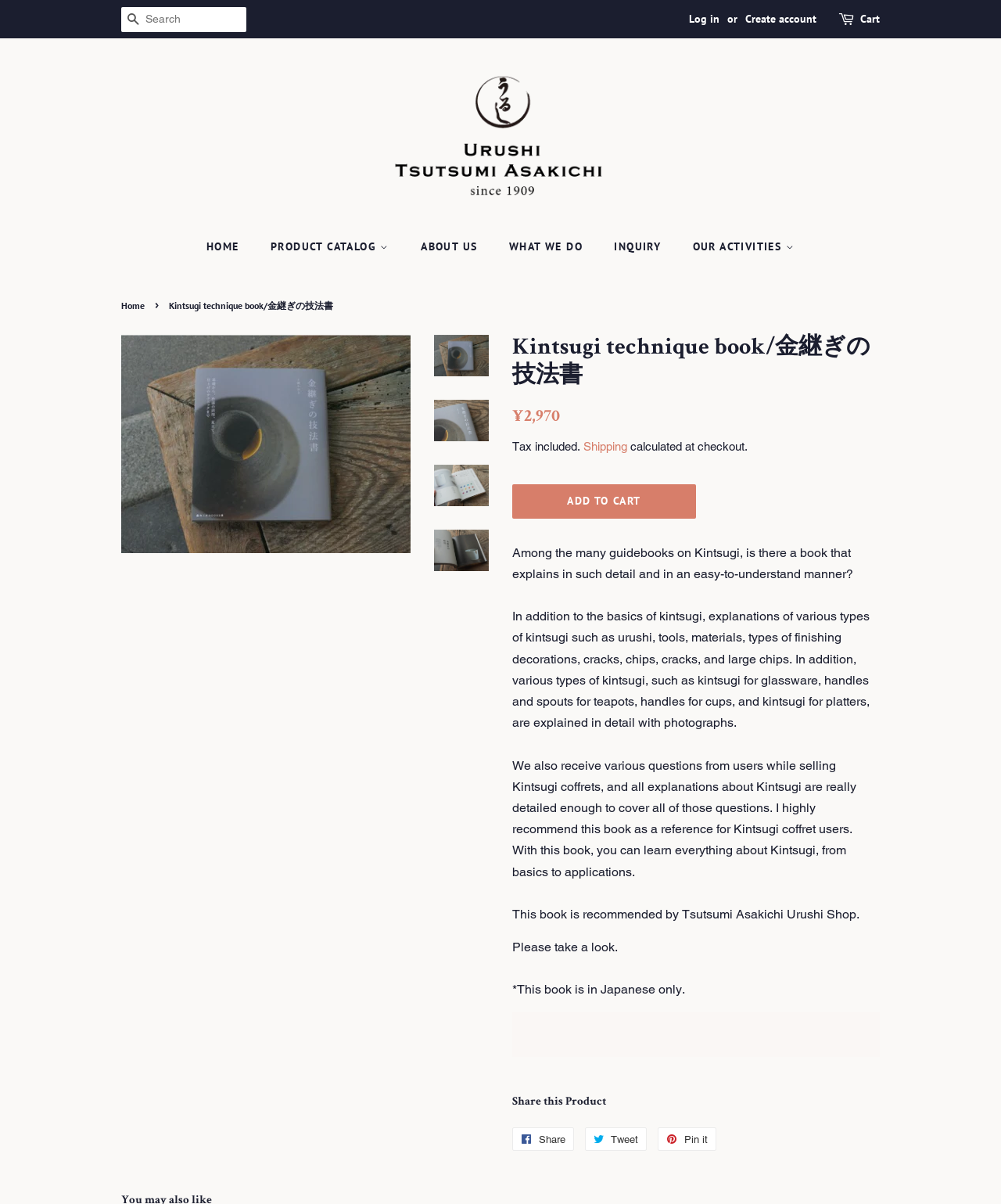Based on the provided description, "Log in", find the bounding box of the corresponding UI element in the screenshot.

[0.688, 0.01, 0.719, 0.021]